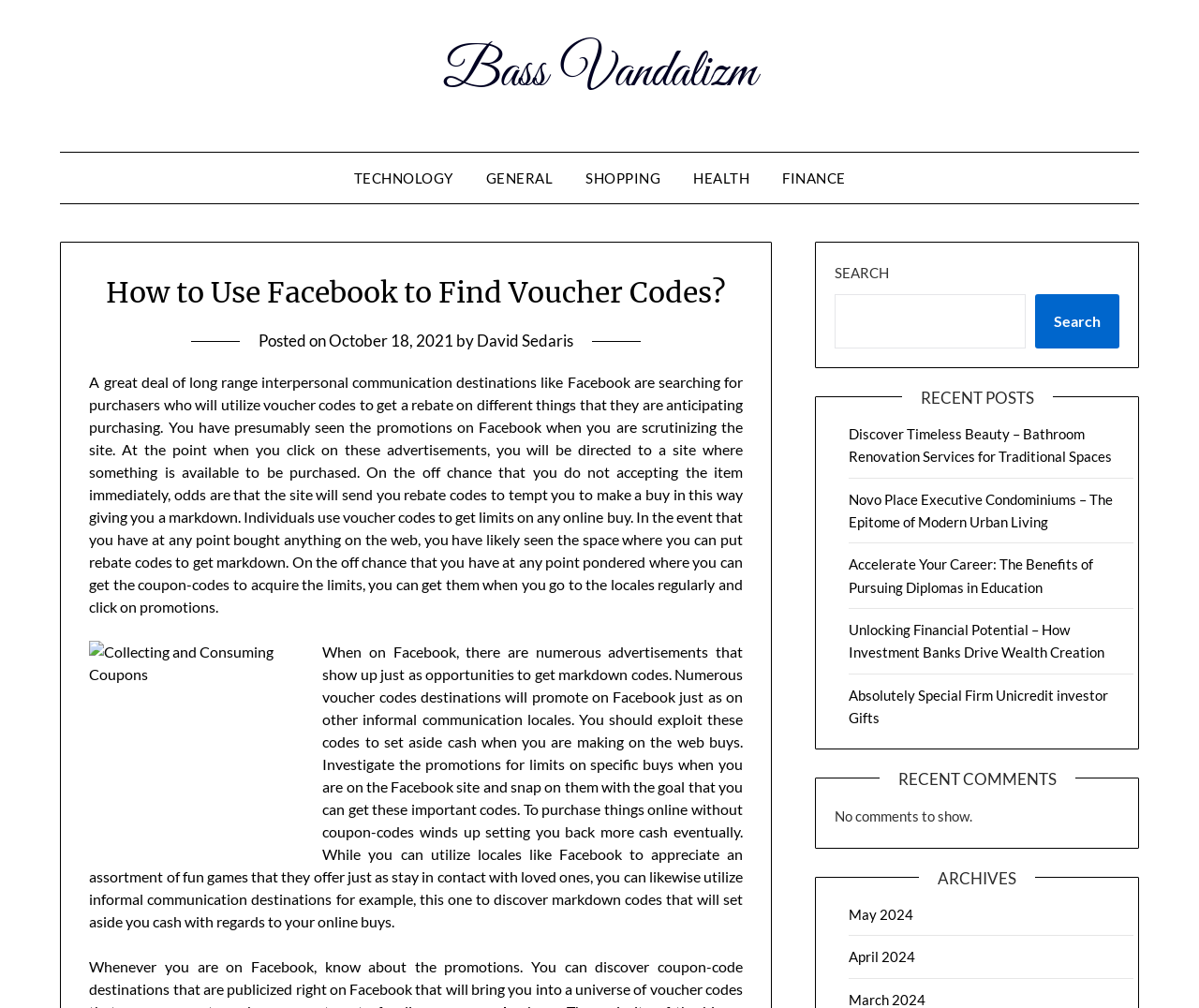What is the topic of the image?
Please answer the question with a single word or phrase, referencing the image.

Collecting and Consuming Coupons